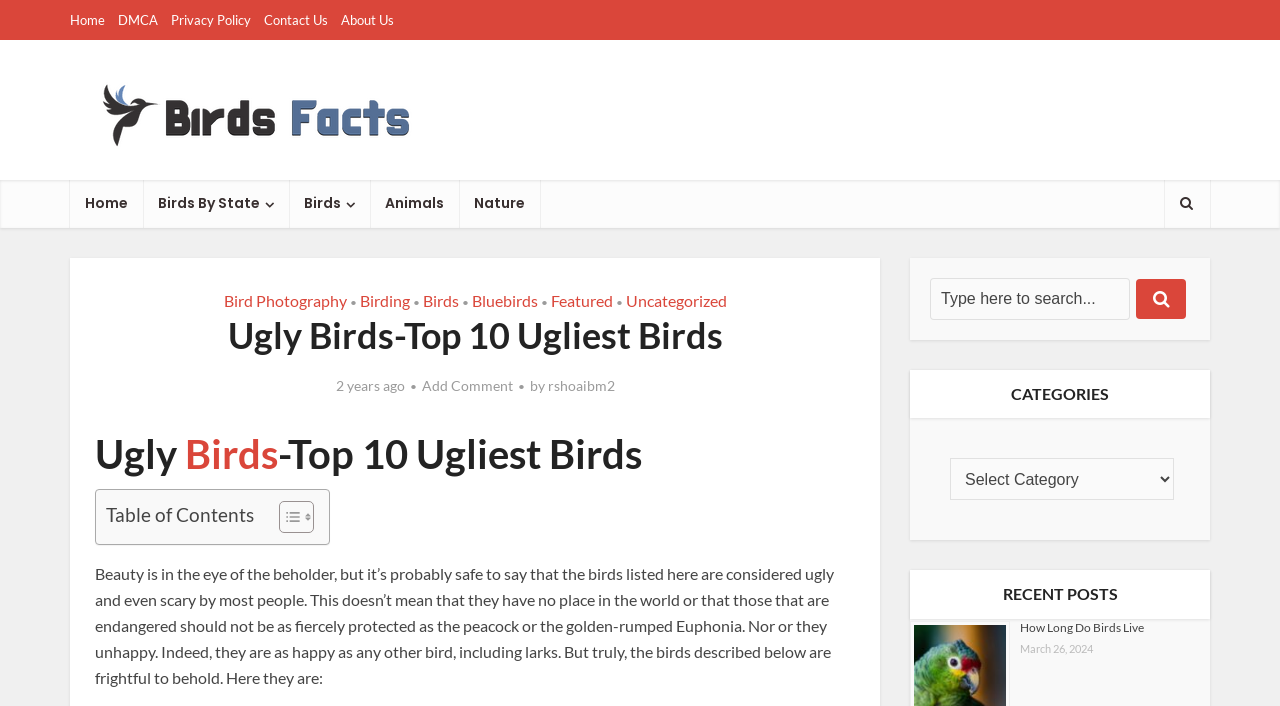What is the purpose of the textbox in the webpage?
Please give a detailed and elaborate explanation in response to the question.

I found a textbox with a placeholder text 'Type here to search...'. This suggests that the purpose of the textbox is to allow users to search for something on the webpage.